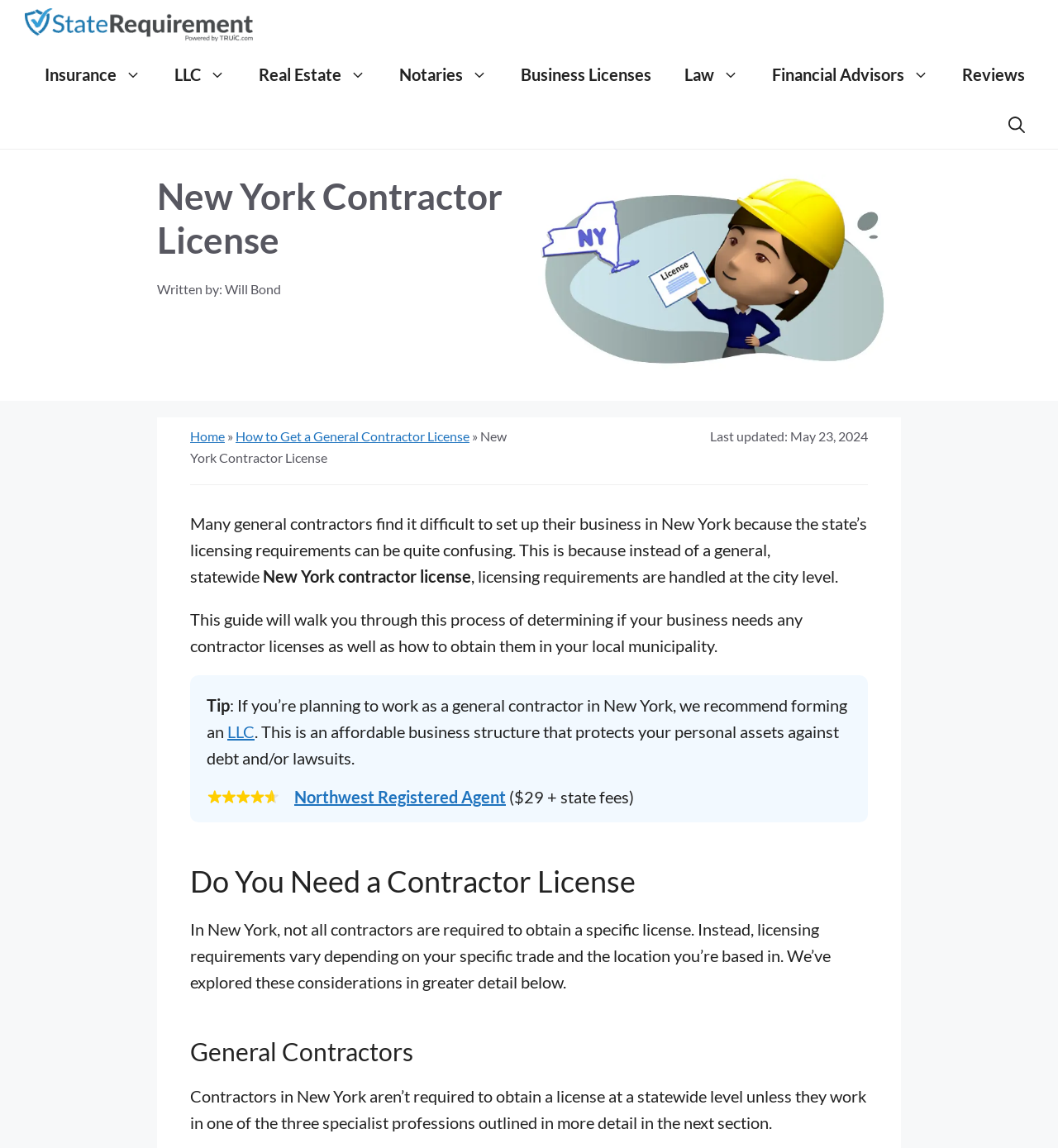Please identify the bounding box coordinates of the clickable element to fulfill the following instruction: "Click on the 'LLC' link". The coordinates should be four float numbers between 0 and 1, i.e., [left, top, right, bottom].

[0.149, 0.043, 0.229, 0.086]